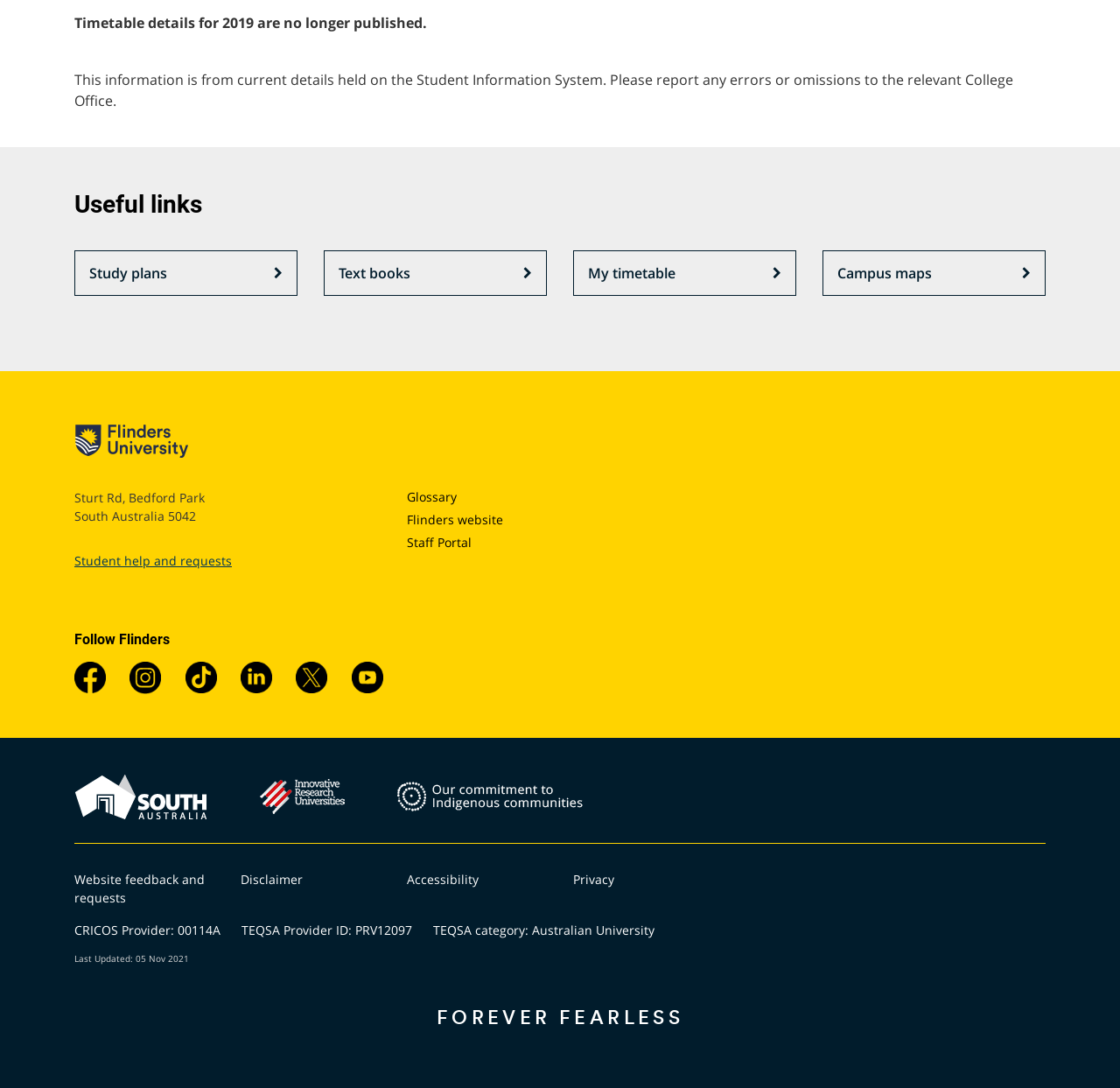What is the purpose of the 'Student help and requests' link?
Give a one-word or short phrase answer based on the image.

To provide student support